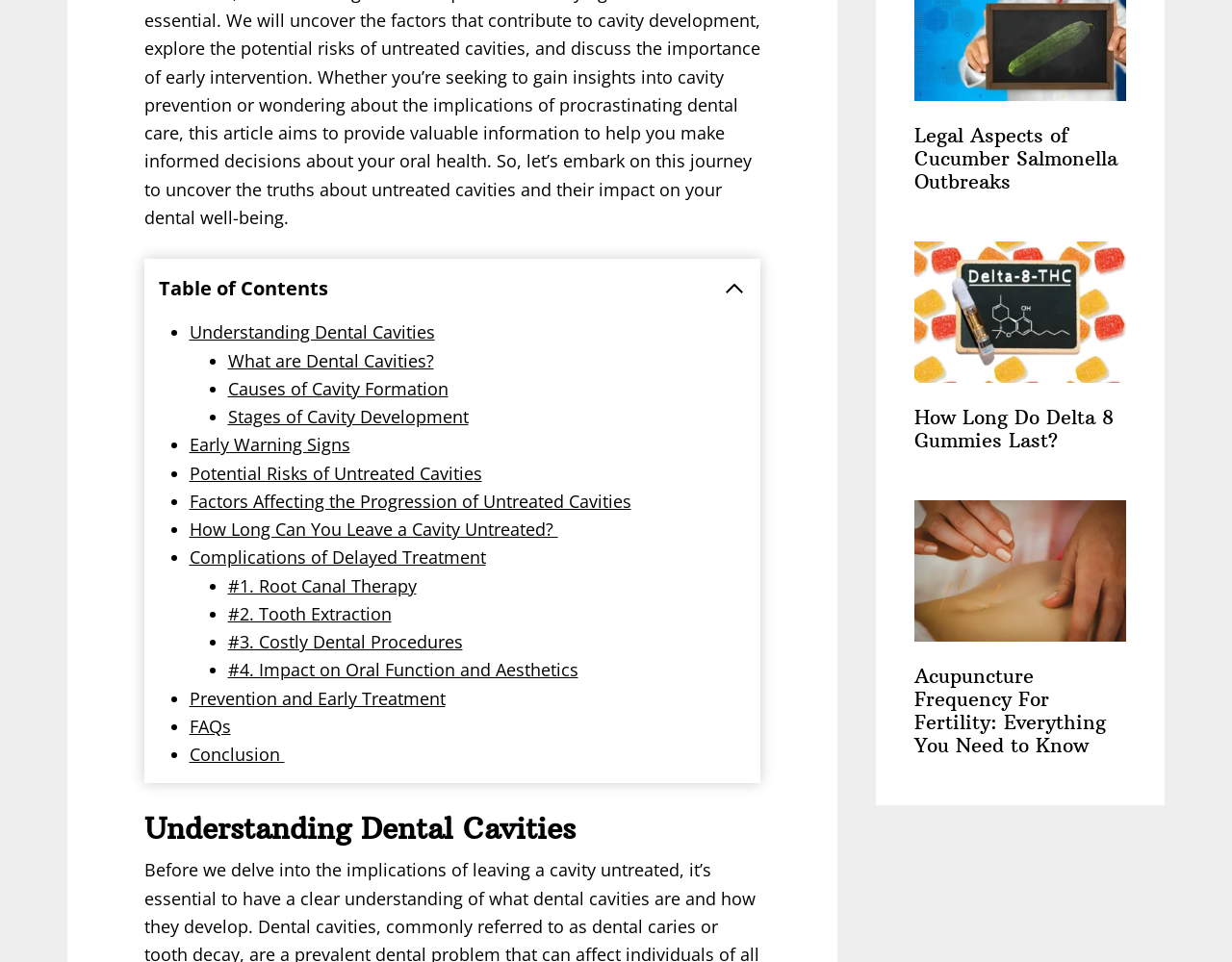Provide the bounding box for the UI element matching this description: "Stages of Cavity Development".

[0.185, 0.421, 0.38, 0.445]